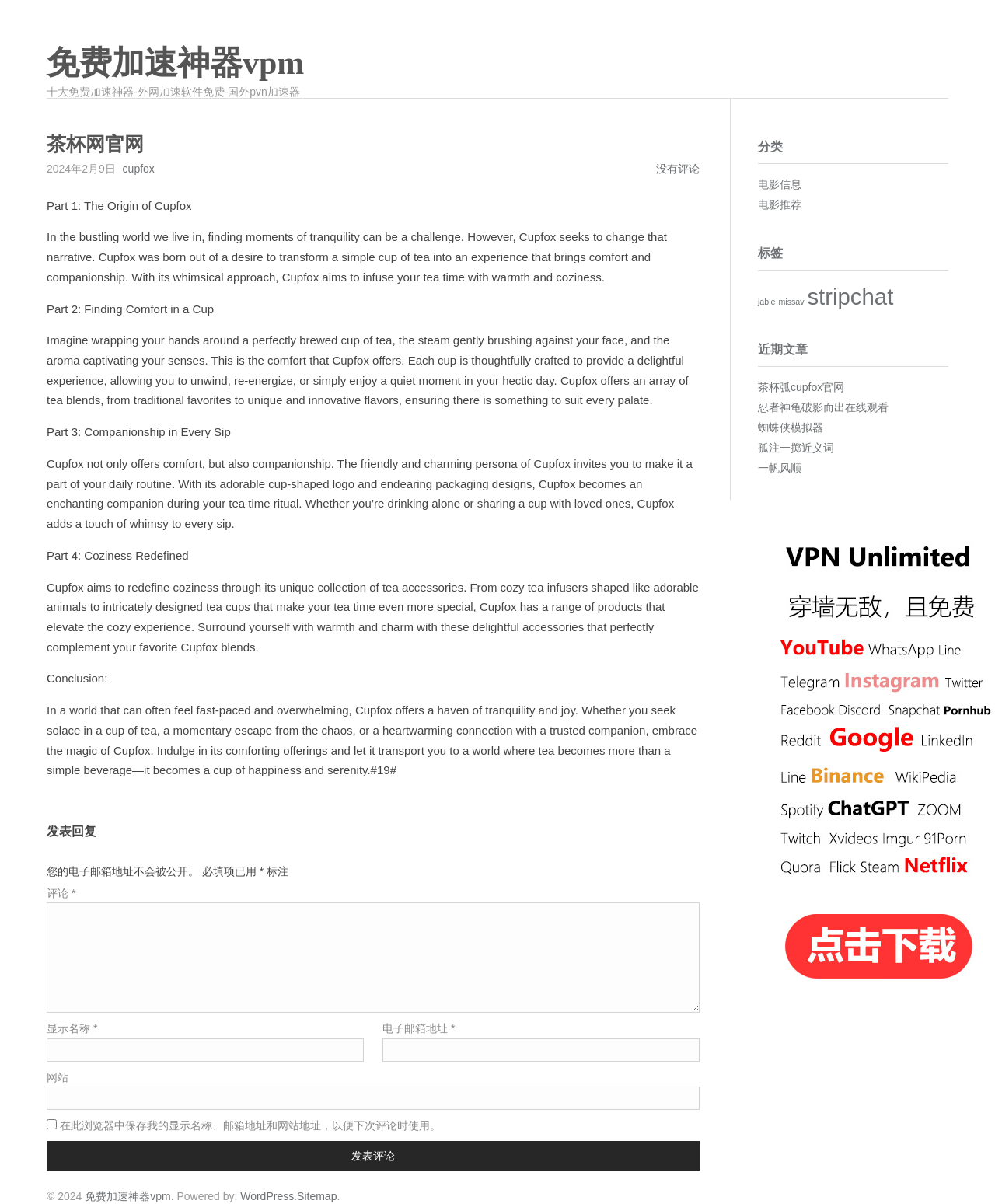Given the element description "蜘蛛侠模拟器" in the screenshot, predict the bounding box coordinates of that UI element.

[0.762, 0.35, 0.827, 0.36]